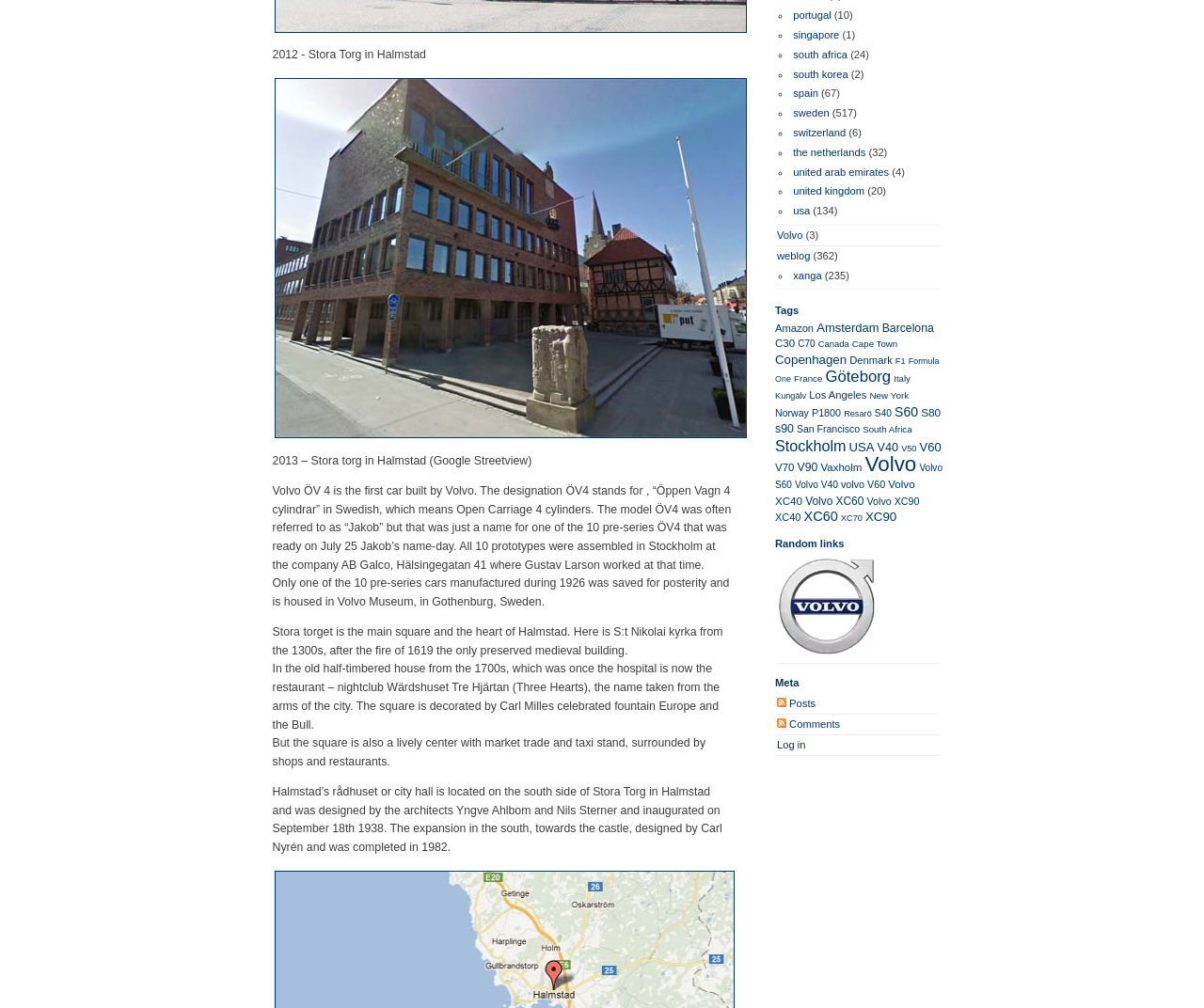Please provide a short answer using a single word or phrase for the question:
What is the name of the fountain mentioned in the text?

Europe and the Bull